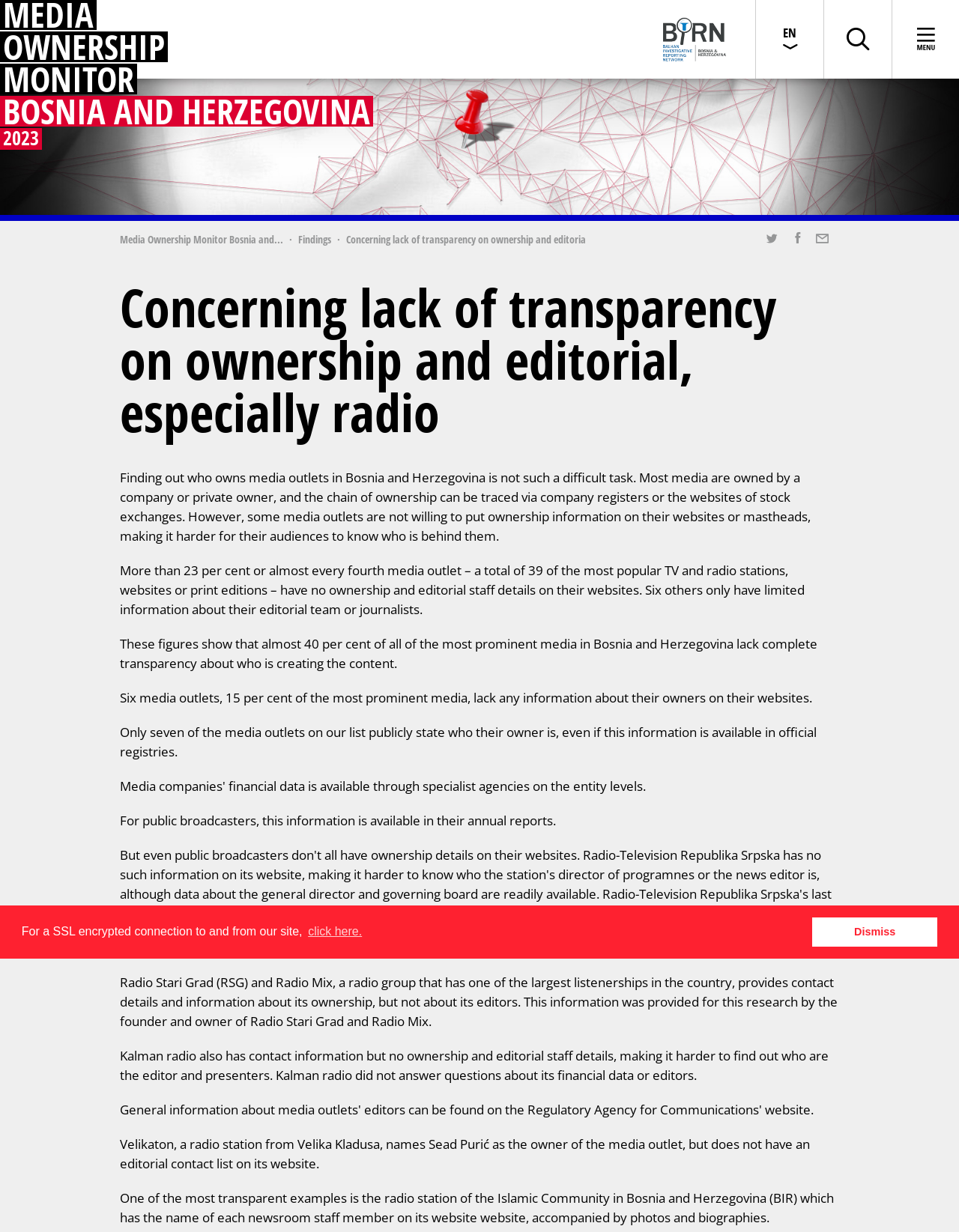How many media outlets lack ownership information?
Based on the image, respond with a single word or phrase.

39